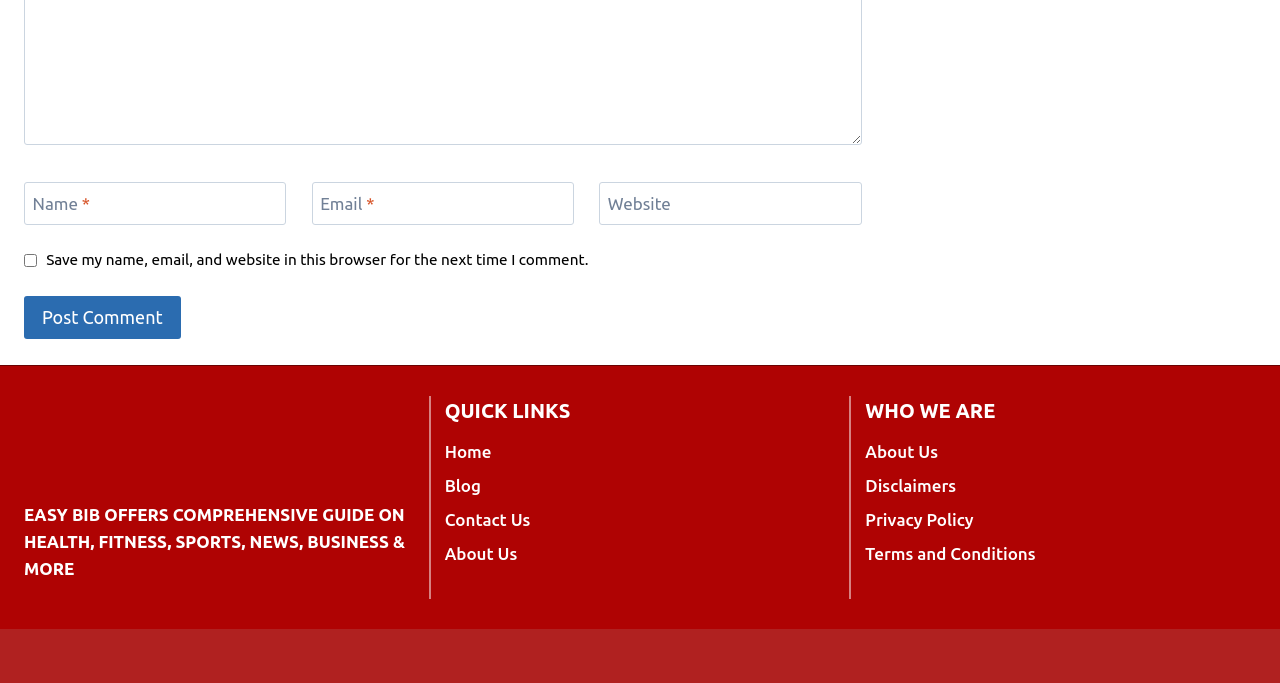Determine the bounding box for the described HTML element: "About Us". Ensure the coordinates are four float numbers between 0 and 1 in the format [left, top, right, bottom].

[0.676, 0.638, 0.981, 0.687]